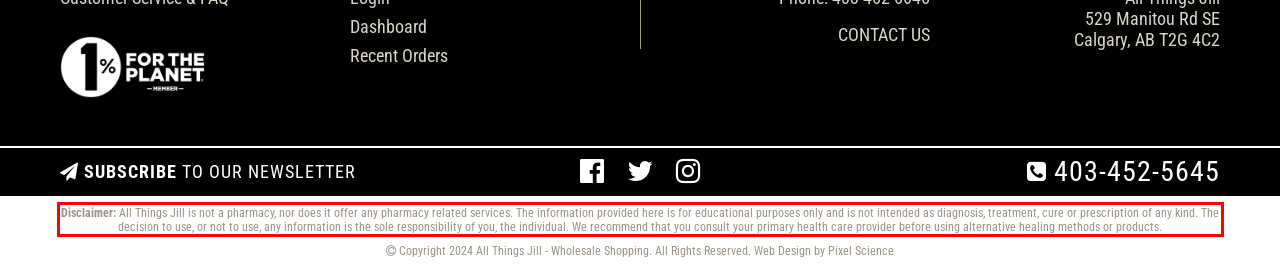Within the provided webpage screenshot, find the red rectangle bounding box and perform OCR to obtain the text content.

Disclaimer: All Things Jill is not a pharmacy, nor does it offer any pharmacy related services. The information provided here is for educational purposes only and is not intended as diagnosis, treatment, cure or prescription of any kind. The decision to use, or not to use, any information is the sole responsibility of you, the individual. We recommend that you consult your primary health care provider before using alternative healing methods or products.